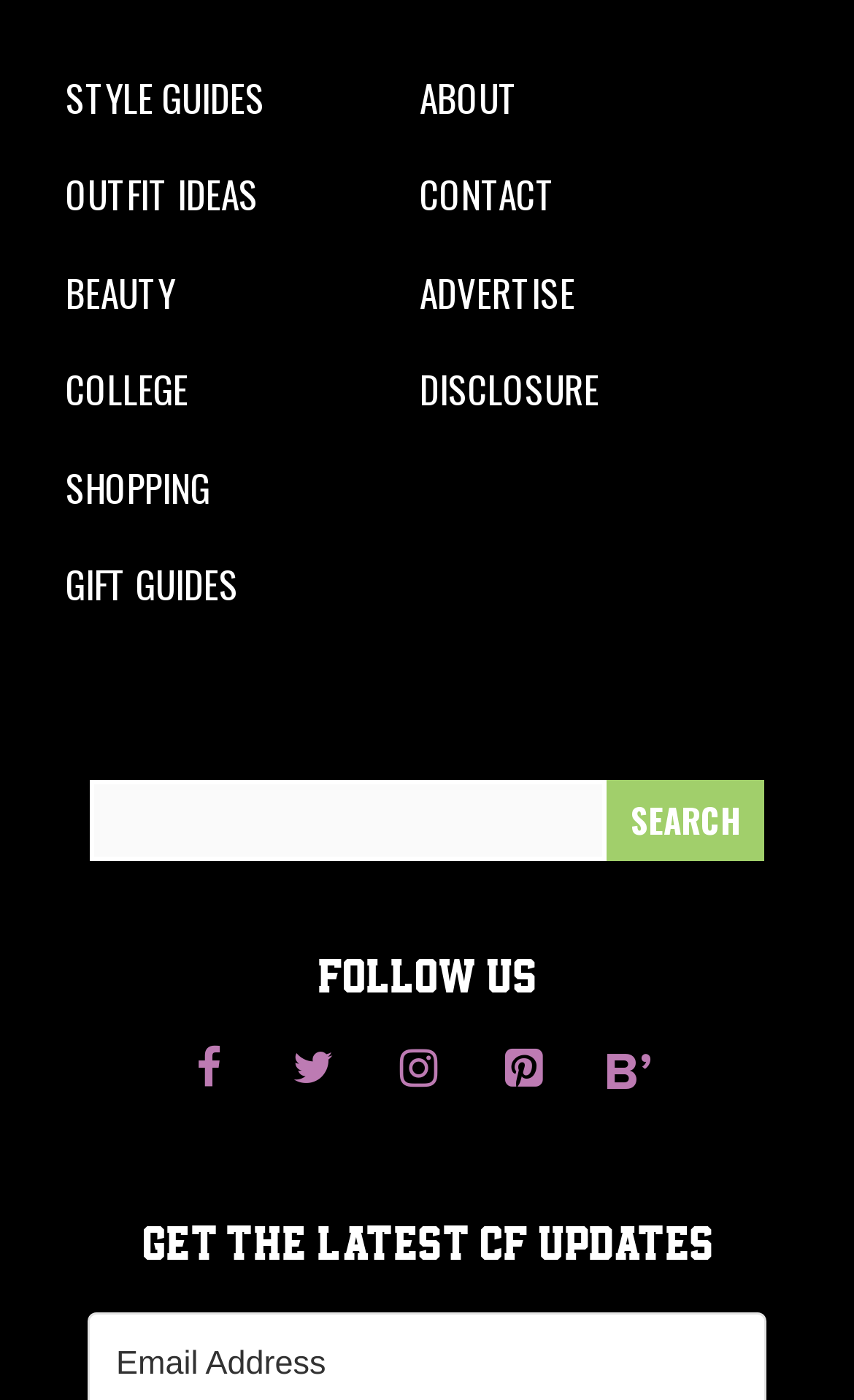Extract the bounding box coordinates for the HTML element that matches this description: "parent_node: Search for: aria-label="Search"". The coordinates should be four float numbers between 0 and 1, i.e., [left, top, right, bottom].

[0.71, 0.557, 0.895, 0.614]